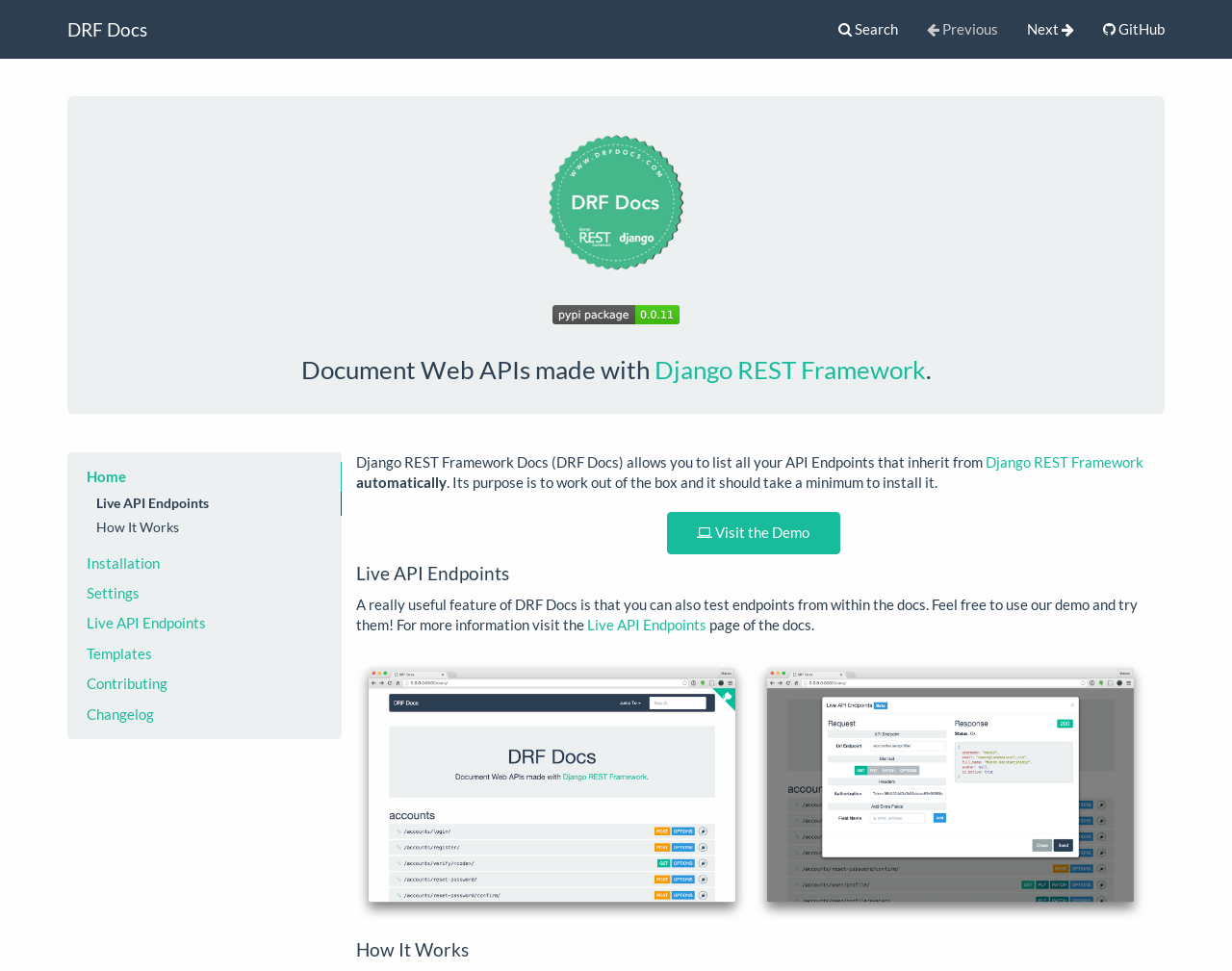Given the webpage screenshot, identify the bounding box of the UI element that matches this description: "DRF Docs".

[0.043, 0.0, 0.131, 0.059]